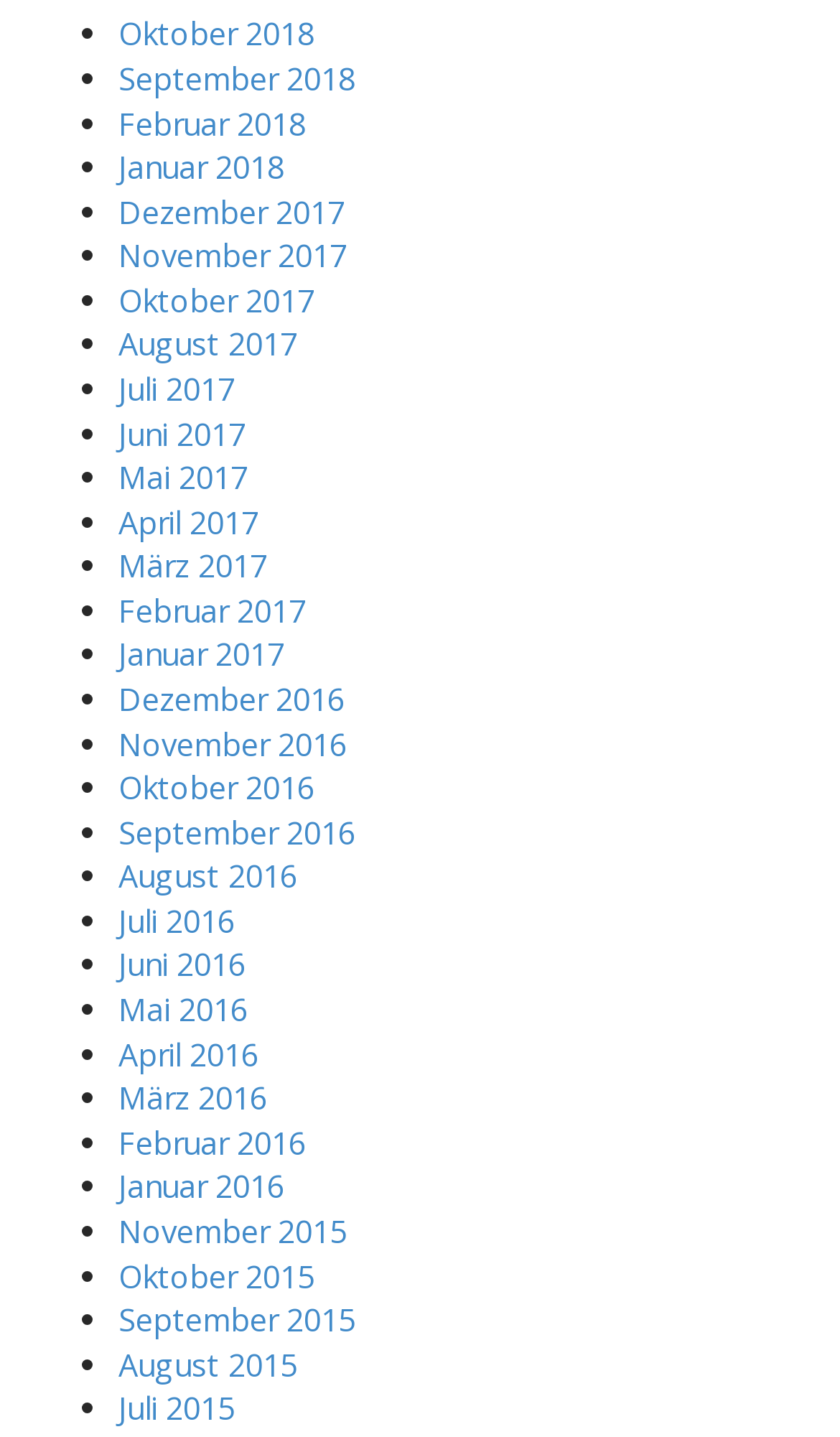Please indicate the bounding box coordinates of the element's region to be clicked to achieve the instruction: "View Januar 2017". Provide the coordinates as four float numbers between 0 and 1, i.e., [left, top, right, bottom].

[0.141, 0.441, 0.338, 0.47]